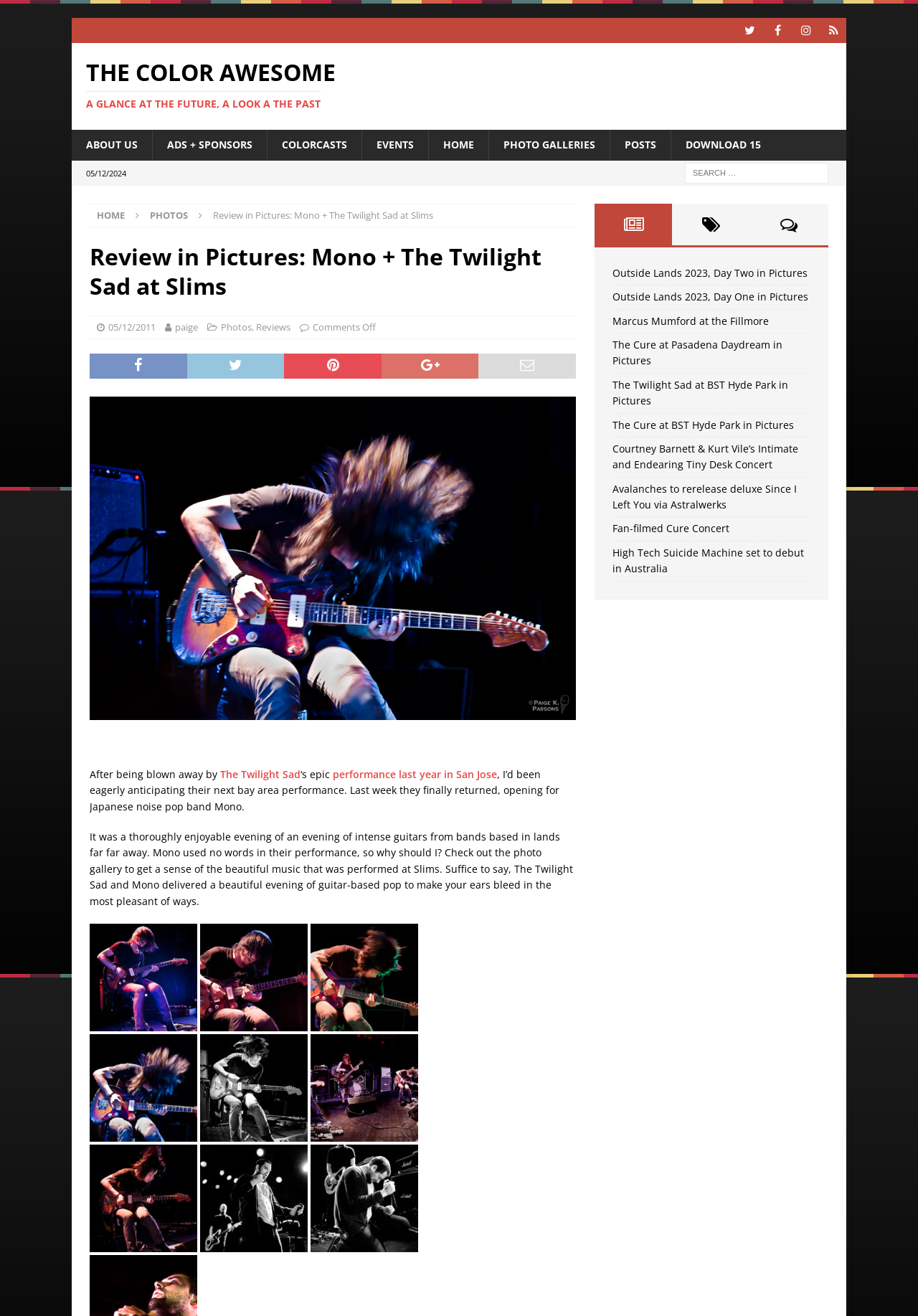Elaborate on the webpage's design and content in a detailed caption.

This webpage is a review of a concert featuring The Twilight Sad and Mono at Slims. At the top of the page, there are social media links to Twitter, Facebook, Instagram, and Flickr, followed by a heading that reads "THE COLOR AWESOME A GLANCE AT THE FUTURE, A LOOK A THE PAST". Below this, there is a navigation menu with links to "ABOUT US", "ADS + SPONSORS", "COLORCASTS", "EVENTS", "HOME", "PHOTO GALLERIES", "POSTS", and "DOWNLOAD 15".

The main content of the page is a review of the concert, which is divided into several sections. The first section has a heading that reads "Review in Pictures: Mono + The Twilight Sad at Slims" and is followed by a brief summary of the concert. Below this, there are several images of the concert, each with a link to a larger version.

The review itself is written in a conversational tone and describes the author's experience of the concert. It mentions that The Twilight Sad's performance was "epic" and that Mono's performance was intense and enjoyable. The review also mentions that the author had been eagerly anticipating the concert and was not disappointed.

To the right of the main content, there is a sidebar with several links to other reviews and articles, including "Outside Lands 2023, Day Two in Pictures", "Outside Lands 2023, Day One in Pictures", and "The Cure at BST Hyde Park in Pictures". There are also several social media links and a search bar at the top of the sidebar.

At the bottom of the page, there are several more links to other reviews and articles, including "Courtney Barnett & Kurt Vile’s Intimate and Endearing Tiny Desk Concert" and "Avalanches to rerelease deluxe Since I Left You via Astralwerks".